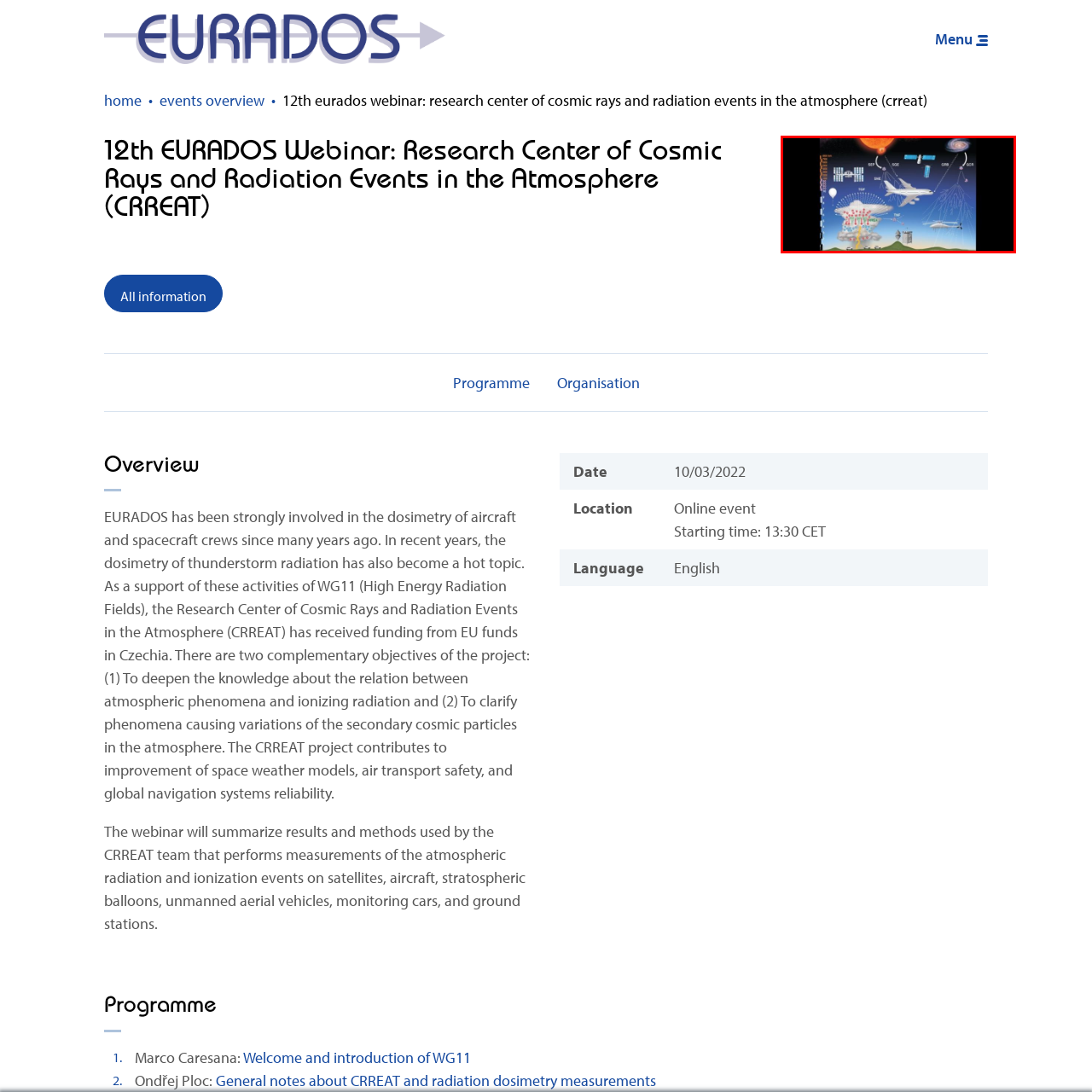What is the impact of cosmic rays on aviation?
Review the image area surrounded by the red bounding box and give a detailed answer to the question.

The graphic features a commercial aircraft flying through cosmic radiation, signifying the impact of these rays on aviation, which is related to air transport safety.